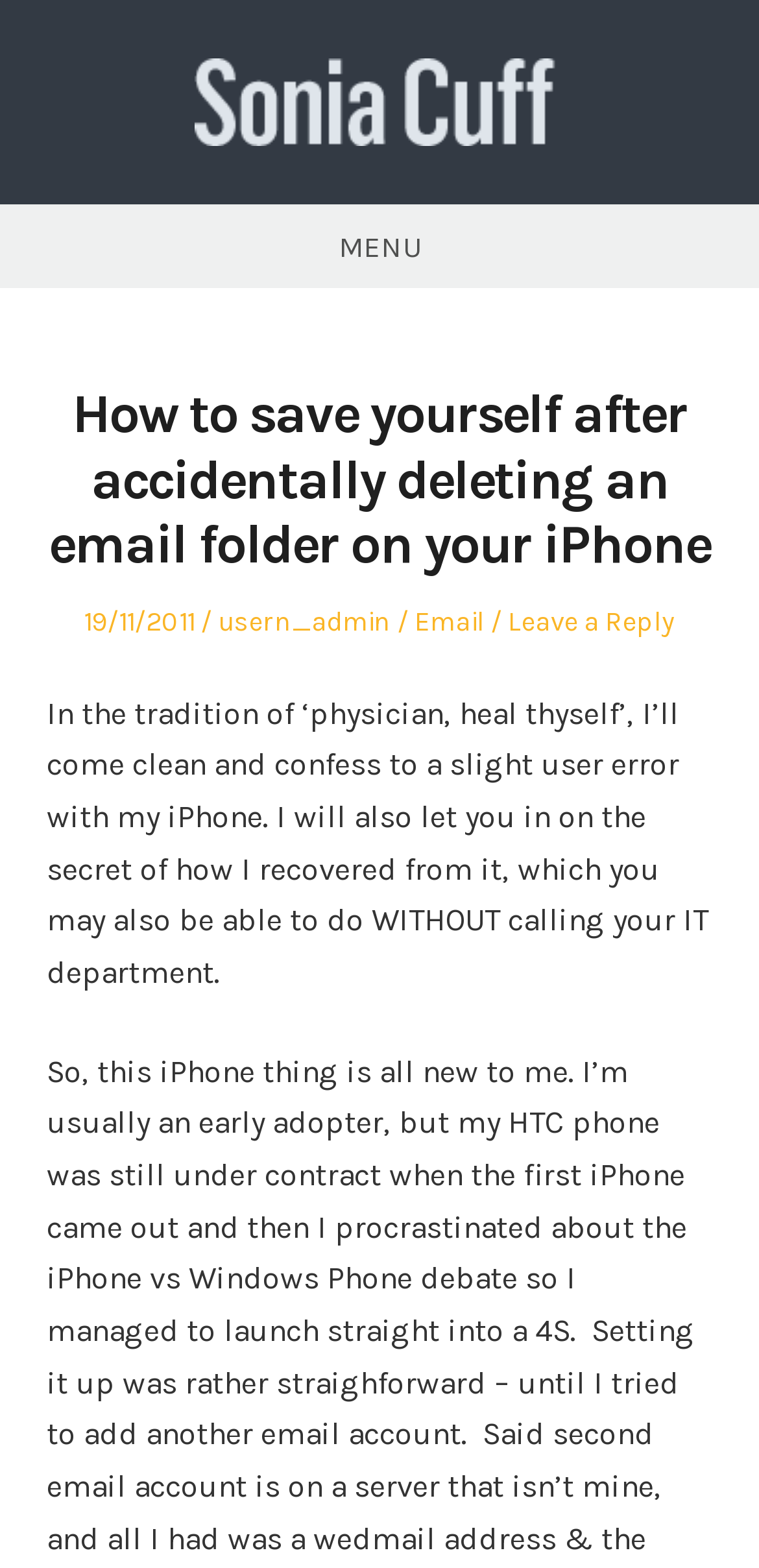Identify and generate the primary title of the webpage.

How to save yourself after accidentally deleting an email folder on your iPhone